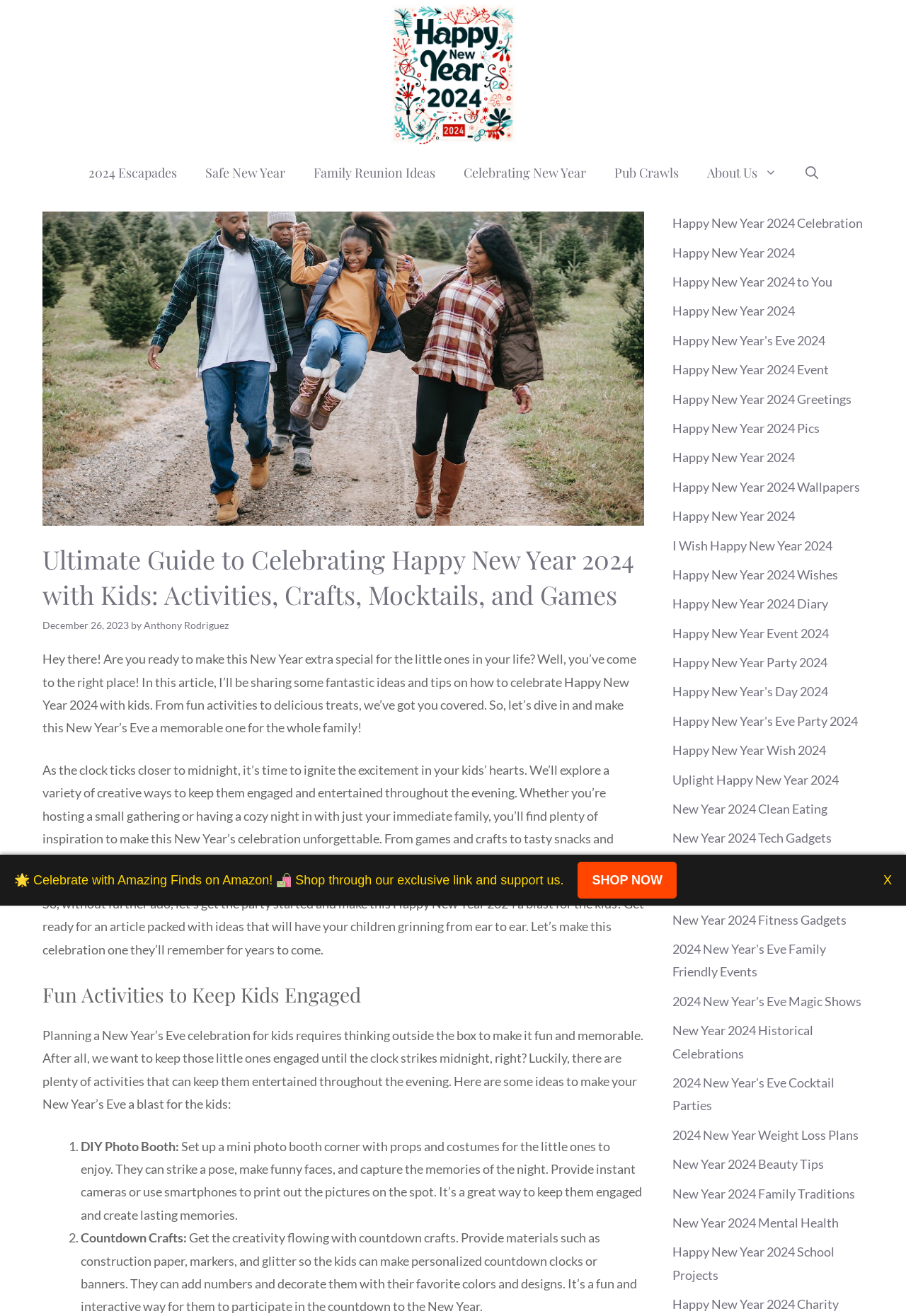Identify the bounding box coordinates of the region that should be clicked to execute the following instruction: "Click on the 'Happy New Year 2024 Diary' link".

[0.43, 0.049, 0.57, 0.061]